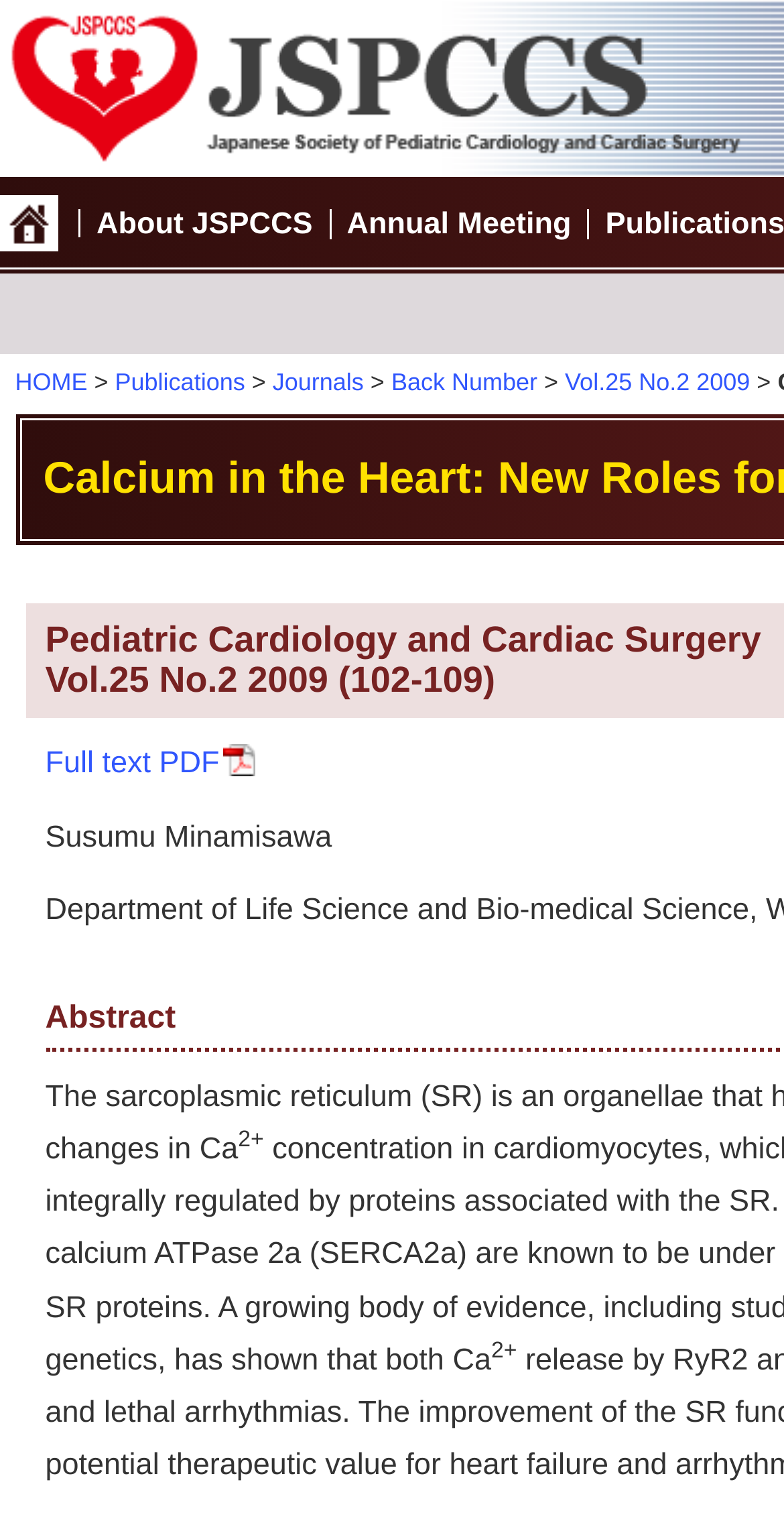Using the provided element description: "Publications", identify the bounding box coordinates. The coordinates should be four floats between 0 and 1 in the order [left, top, right, bottom].

[0.147, 0.241, 0.313, 0.259]